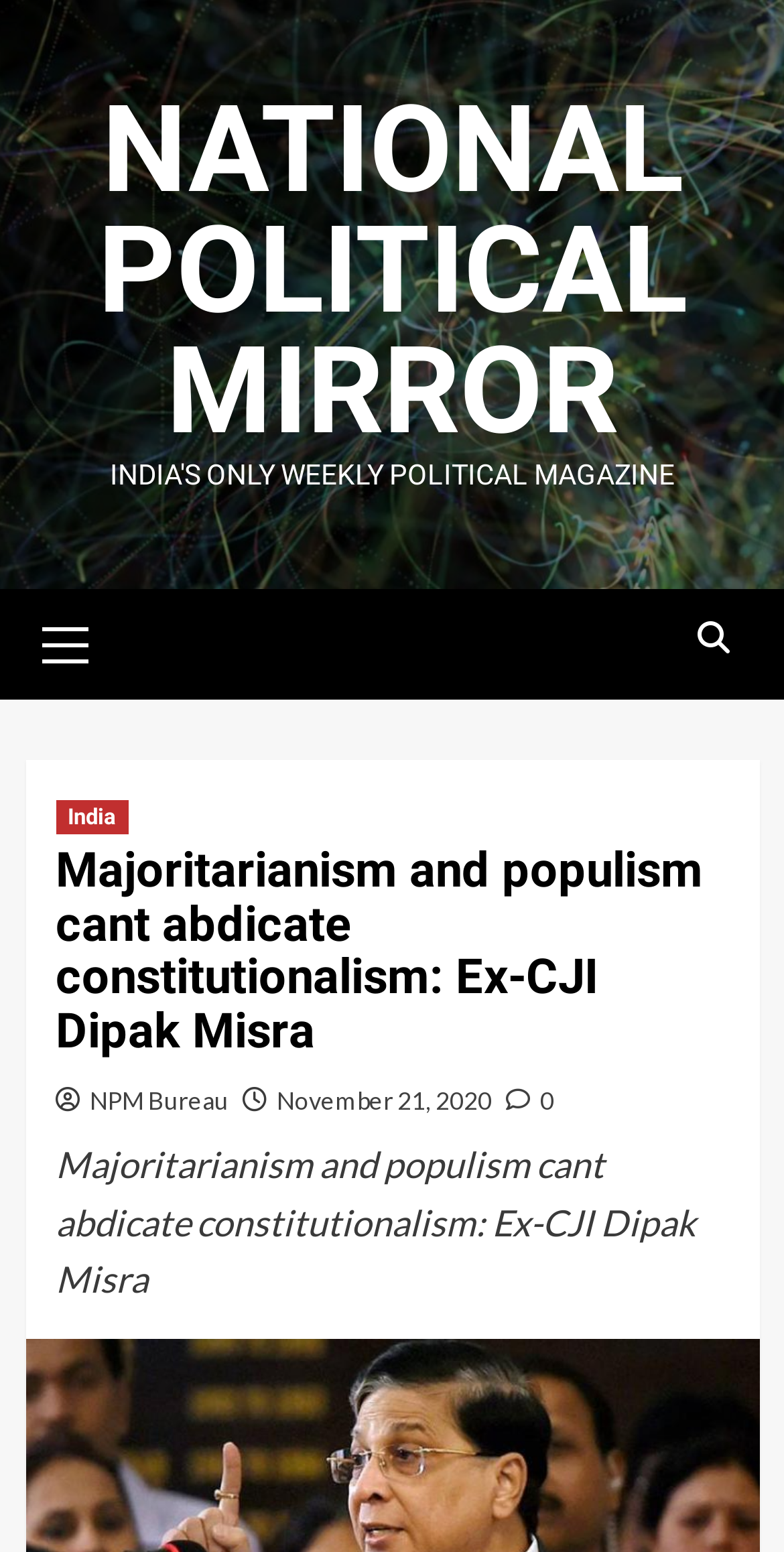Who is the author of the article?
Using the image as a reference, give a one-word or short phrase answer.

NPM Bureau